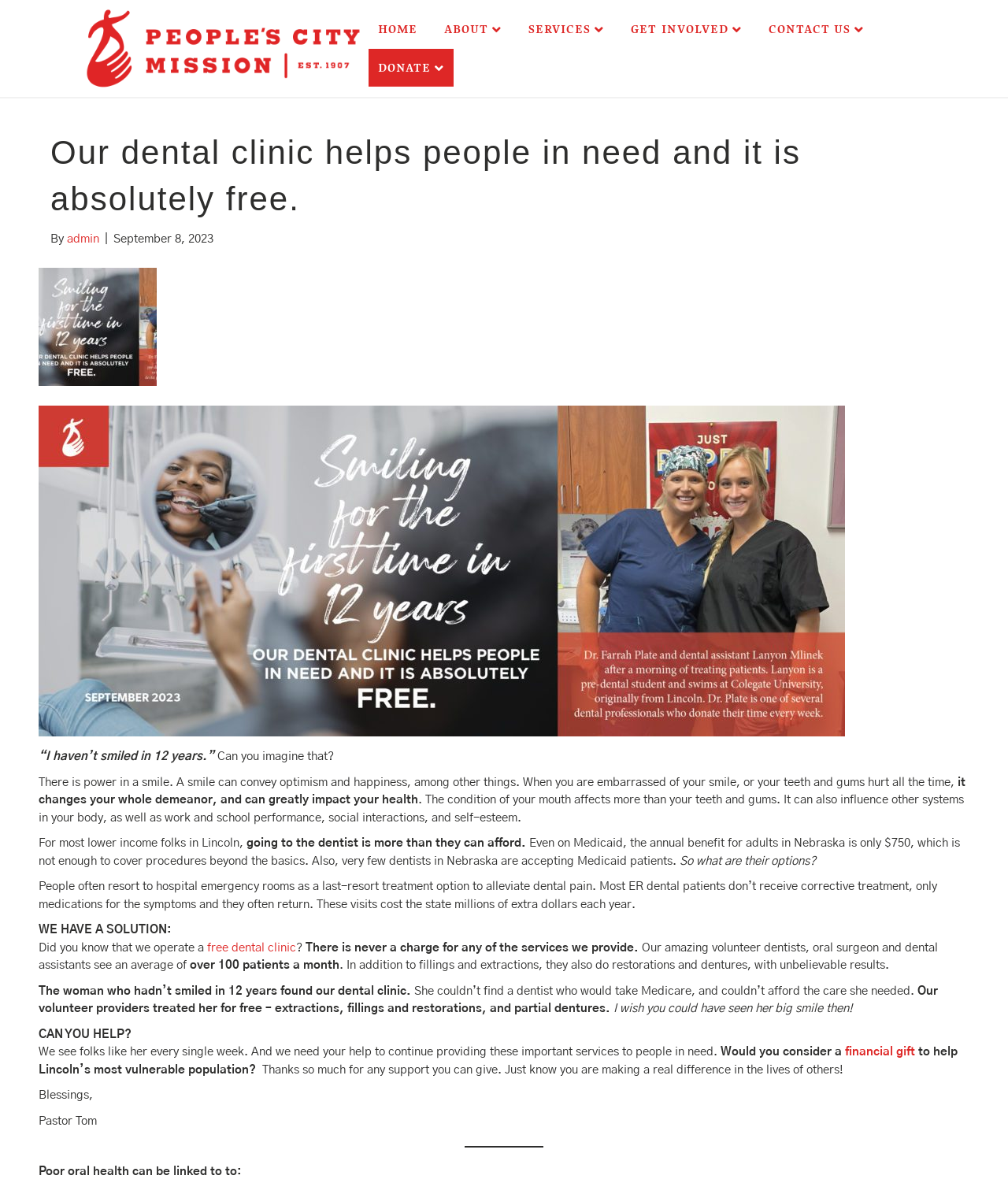Please provide a comprehensive response to the question based on the details in the image: What is the purpose of the dental clinic?

The purpose of the dental clinic can be inferred from the text on the webpage, which states that the clinic provides free dental services to those in need, including the homeless and uninsured.